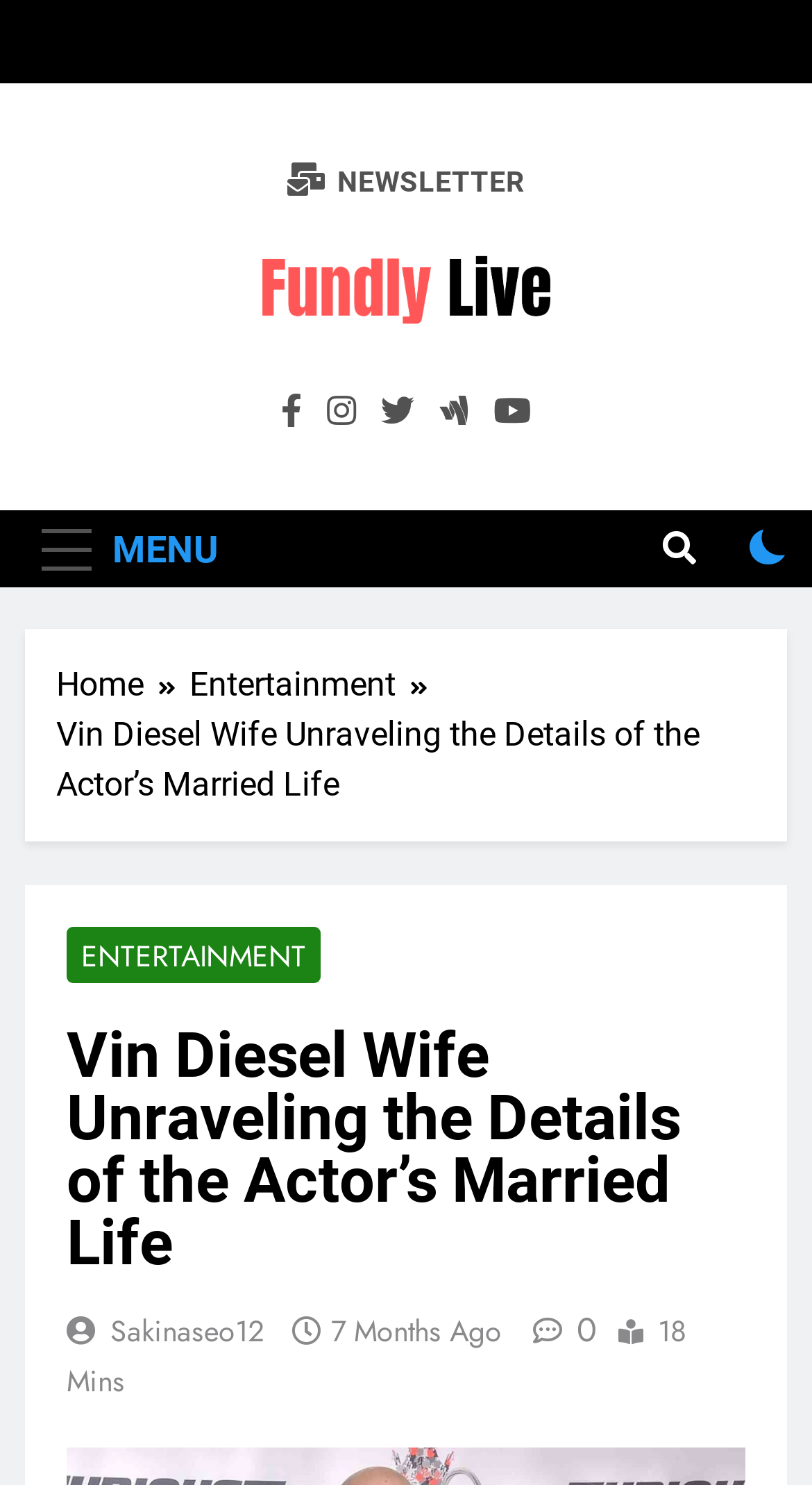Determine the bounding box coordinates of the element that should be clicked to execute the following command: "Click the ENTERTAINMENT link".

[0.082, 0.624, 0.395, 0.662]